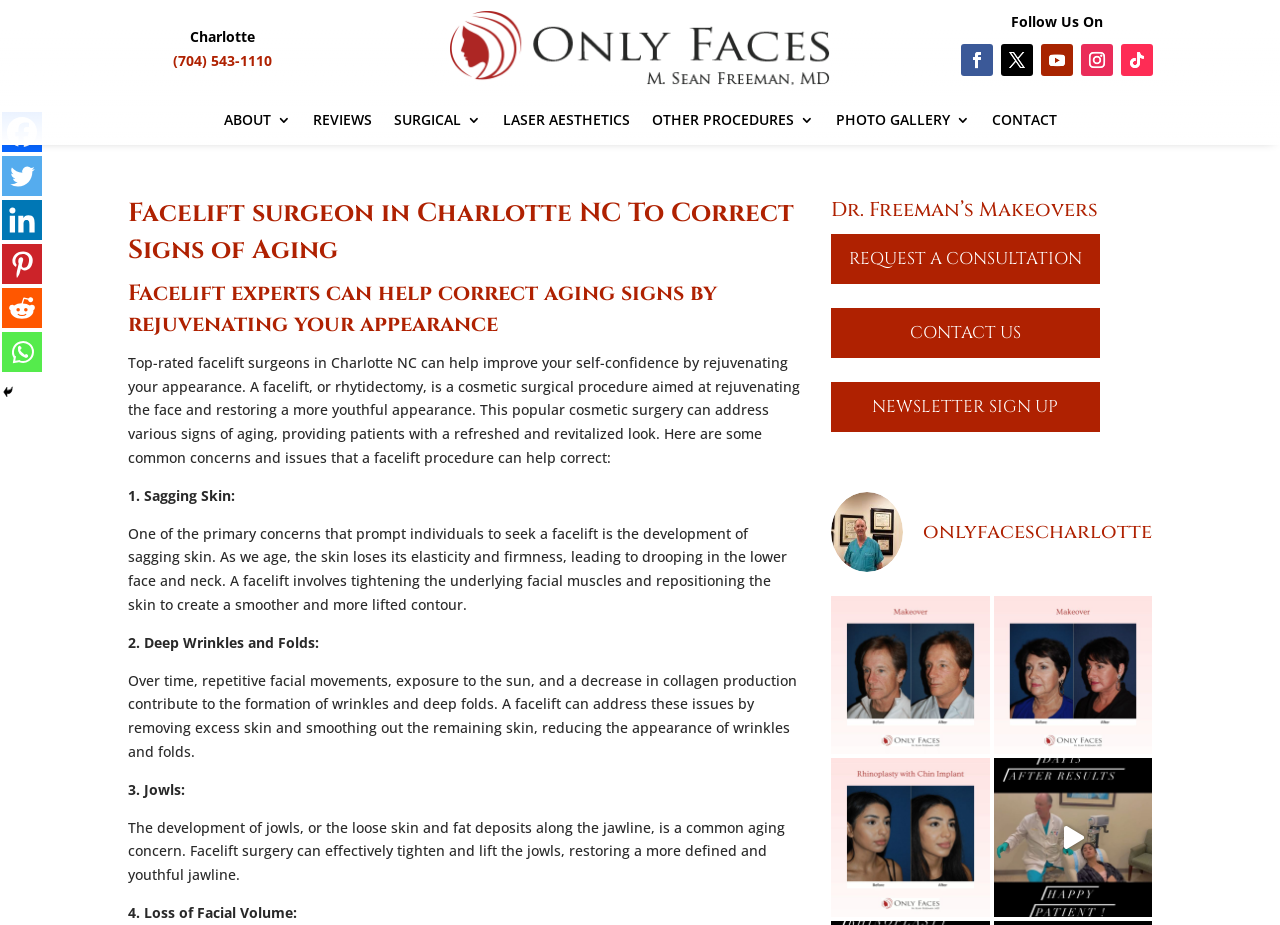Look at the image and give a detailed response to the following question: What is the purpose of a facelift procedure?

I found this information by reading the StaticText element that describes the facelift procedure, which states that it 'can address various signs of aging, providing patients with a refreshed and revitalized look'.